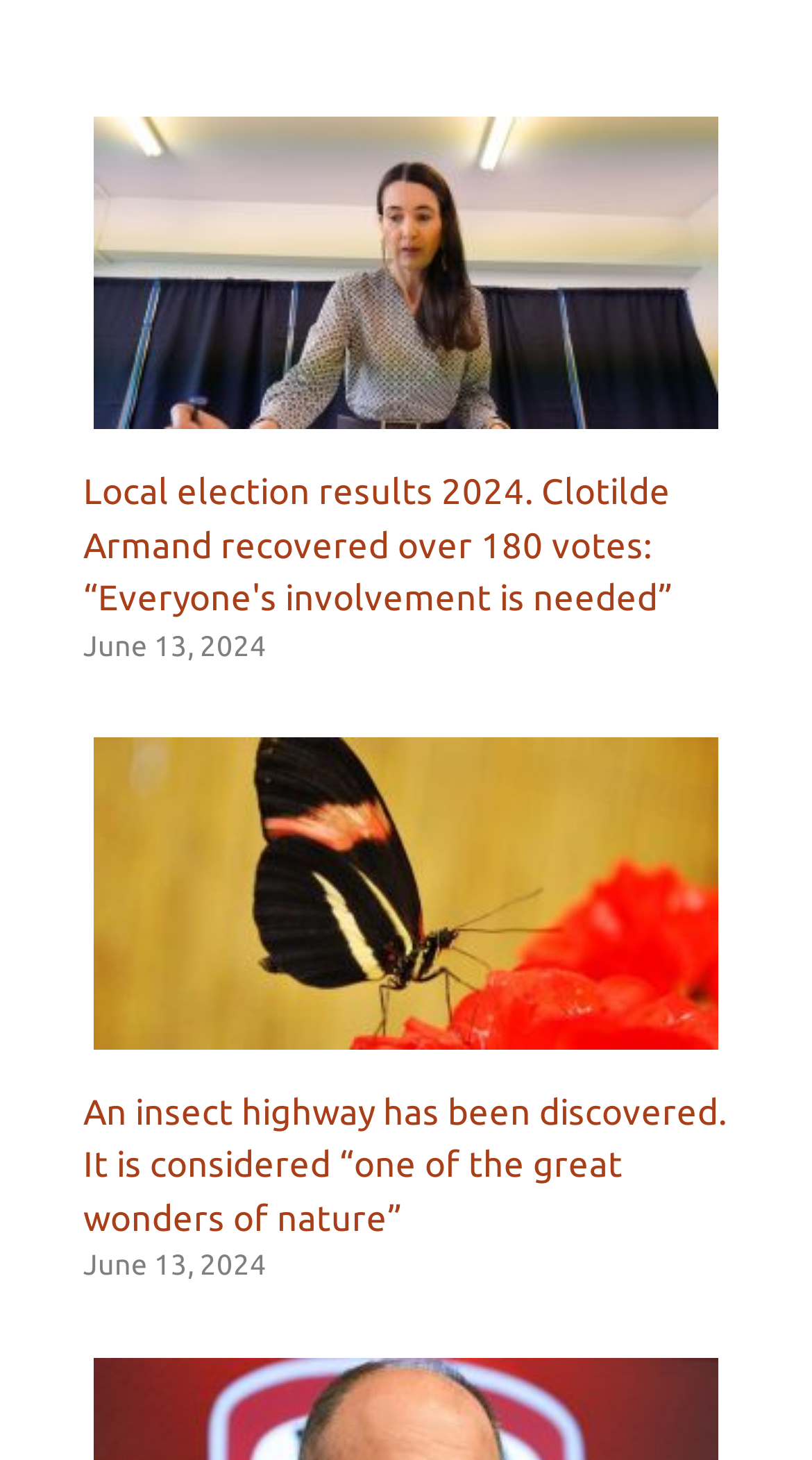What is the date of the second article?
Please answer the question as detailed as possible based on the image.

The date of the second article is June 13, 2024, as indicated by the link text 'June 13, 2024' and the time element associated with it.